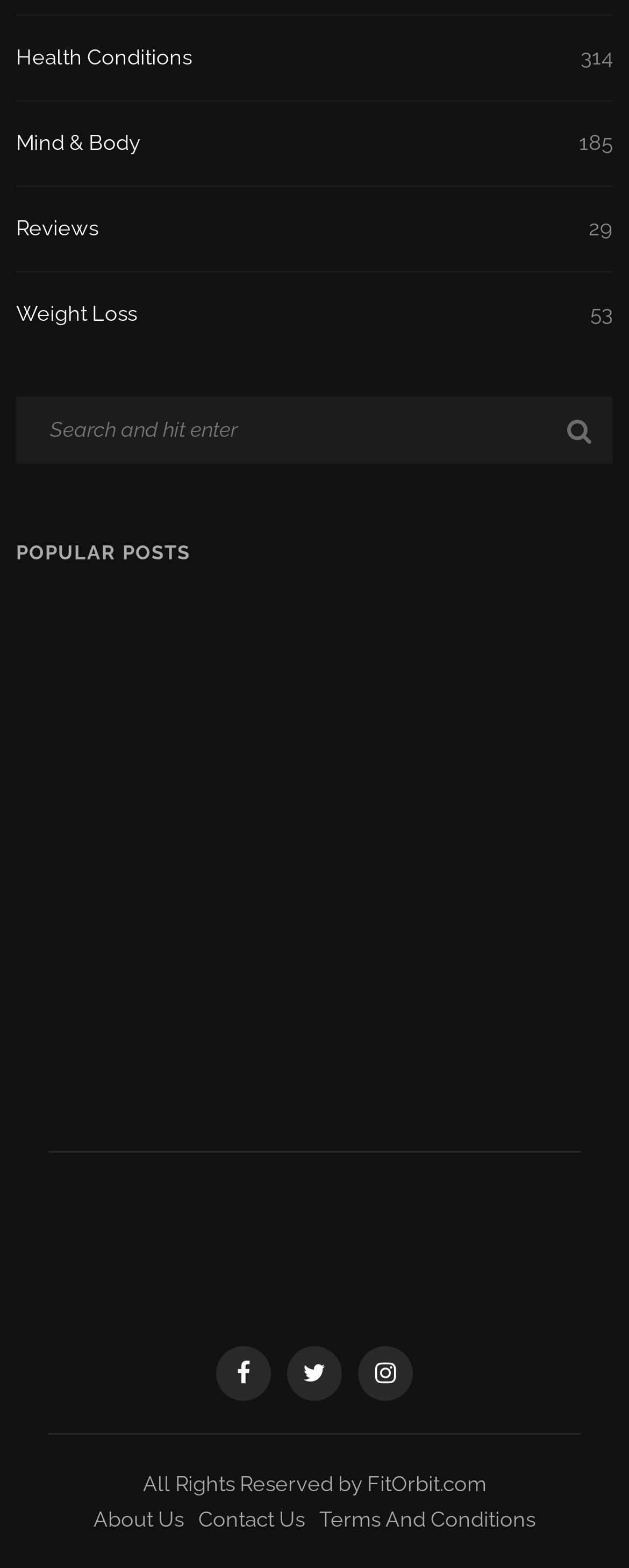Highlight the bounding box coordinates of the element you need to click to perform the following instruction: "Learn about broiler eggs health benefits."

[0.026, 0.475, 0.231, 0.538]